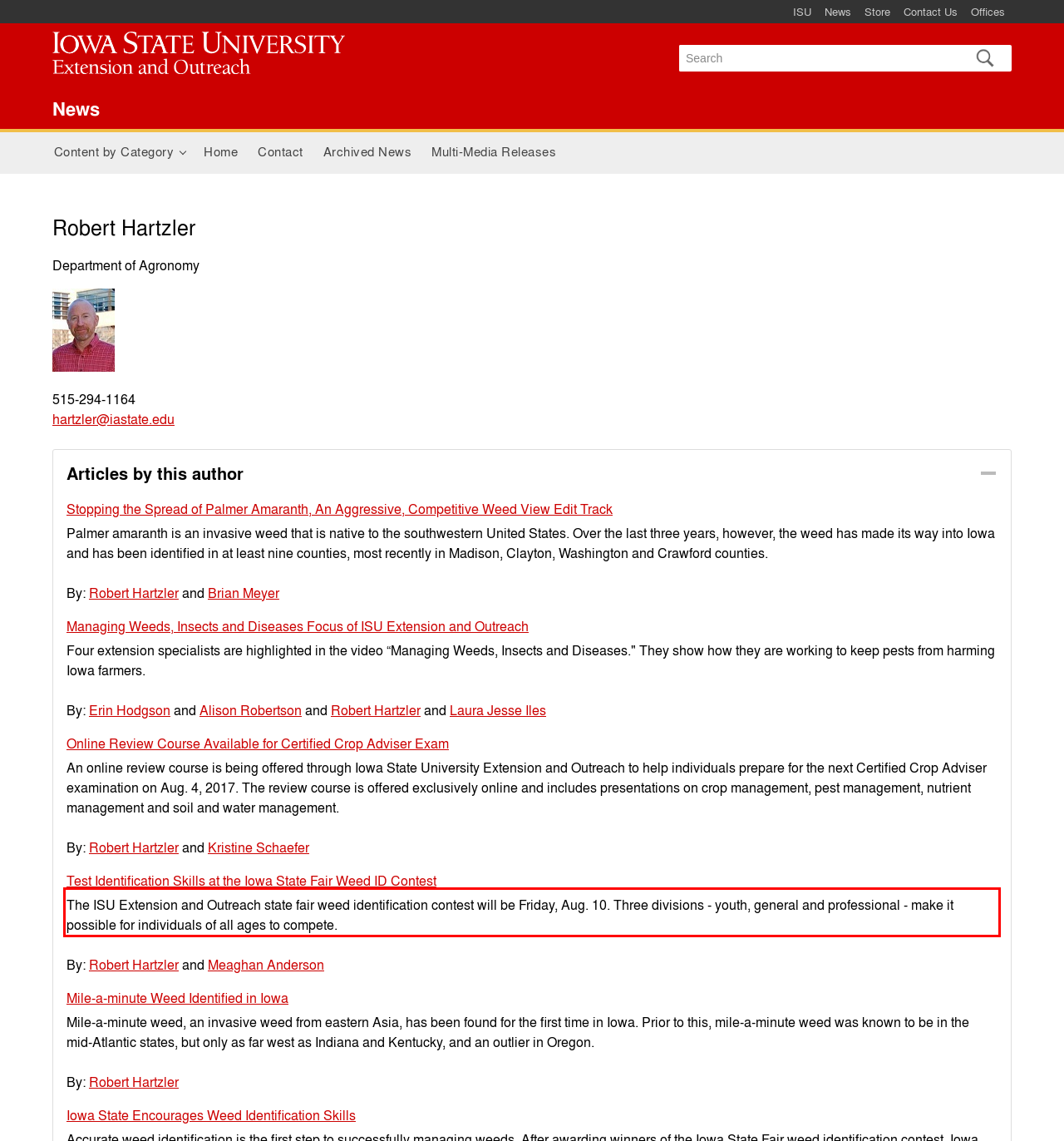From the provided screenshot, extract the text content that is enclosed within the red bounding box.

The ISU Extension and Outreach state fair weed identification contest will be Friday, Aug. 10. Three divisions - youth, general and professional - make it possible for individuals of all ages to compete.